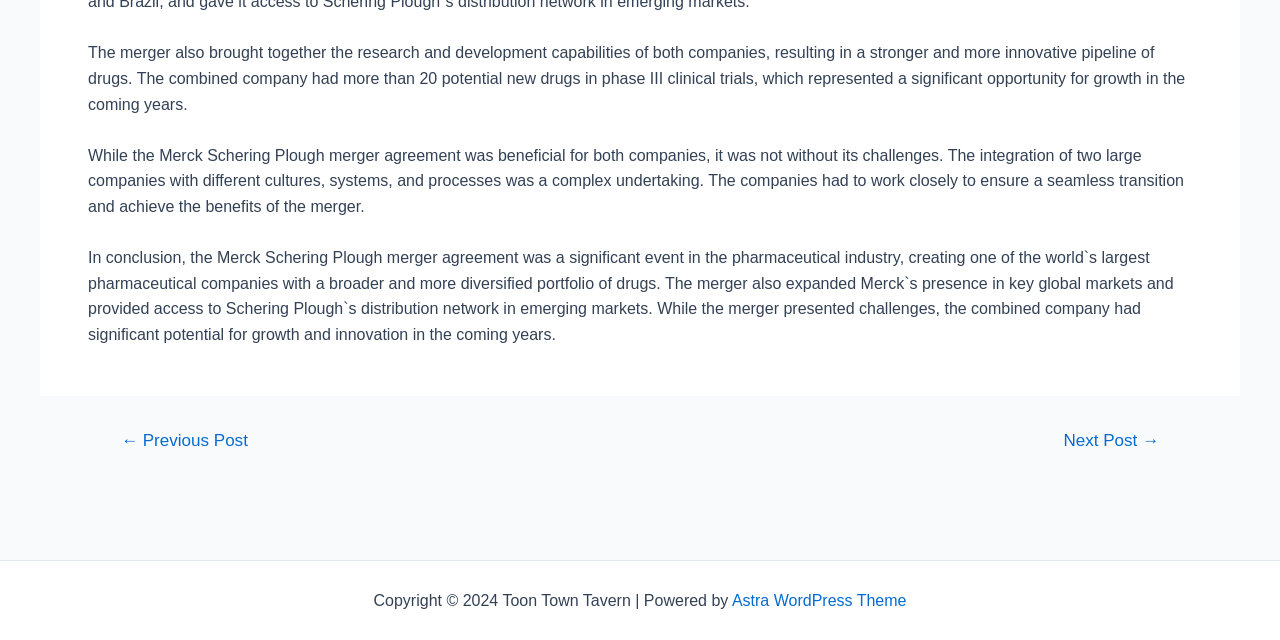Determine the bounding box coordinates for the UI element with the following description: "Astra WordPress Theme". The coordinates should be four float numbers between 0 and 1, represented as [left, top, right, bottom].

[0.572, 0.925, 0.708, 0.951]